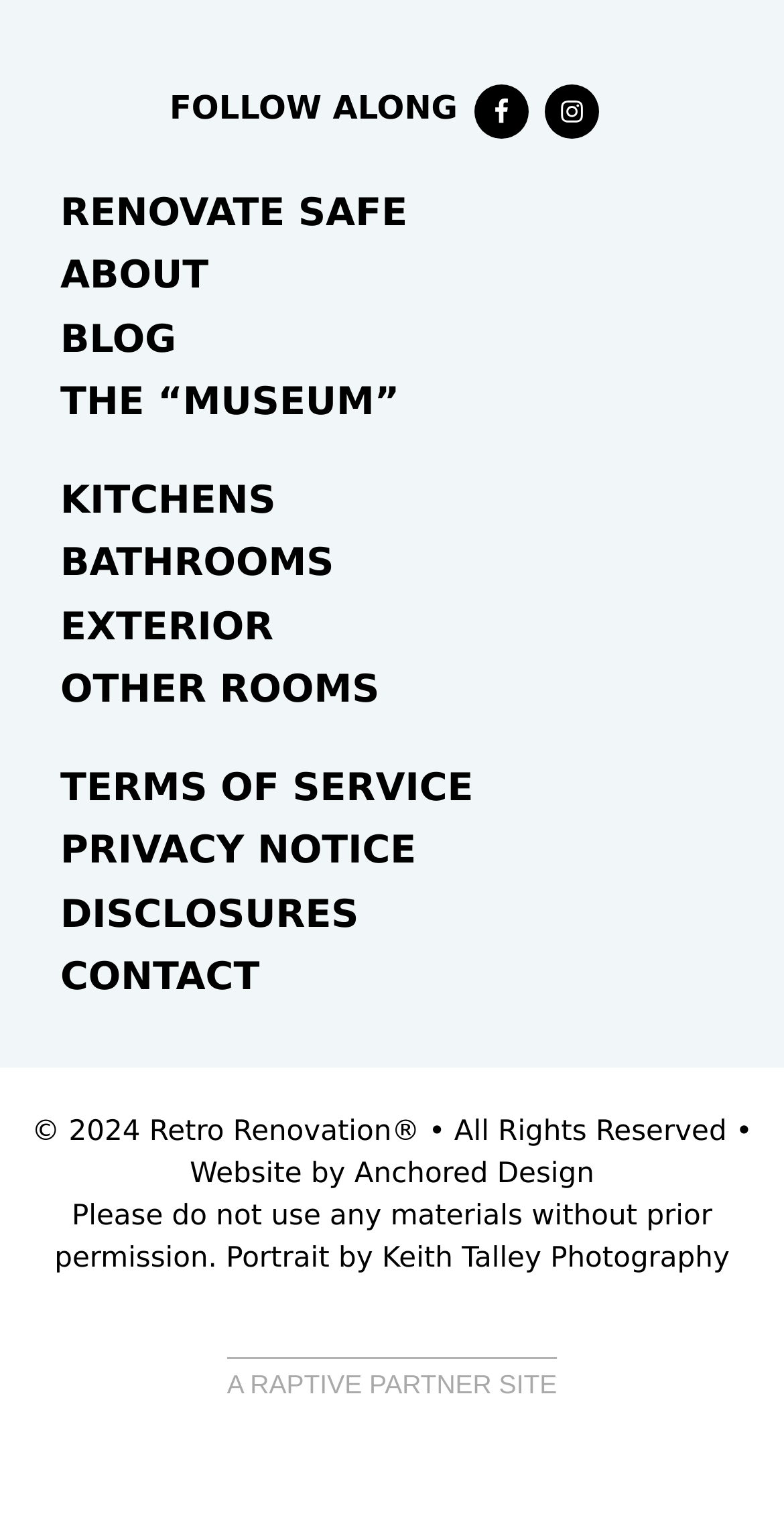Given the description "Terms of Service", determine the bounding box of the corresponding UI element.

[0.077, 0.499, 0.604, 0.528]